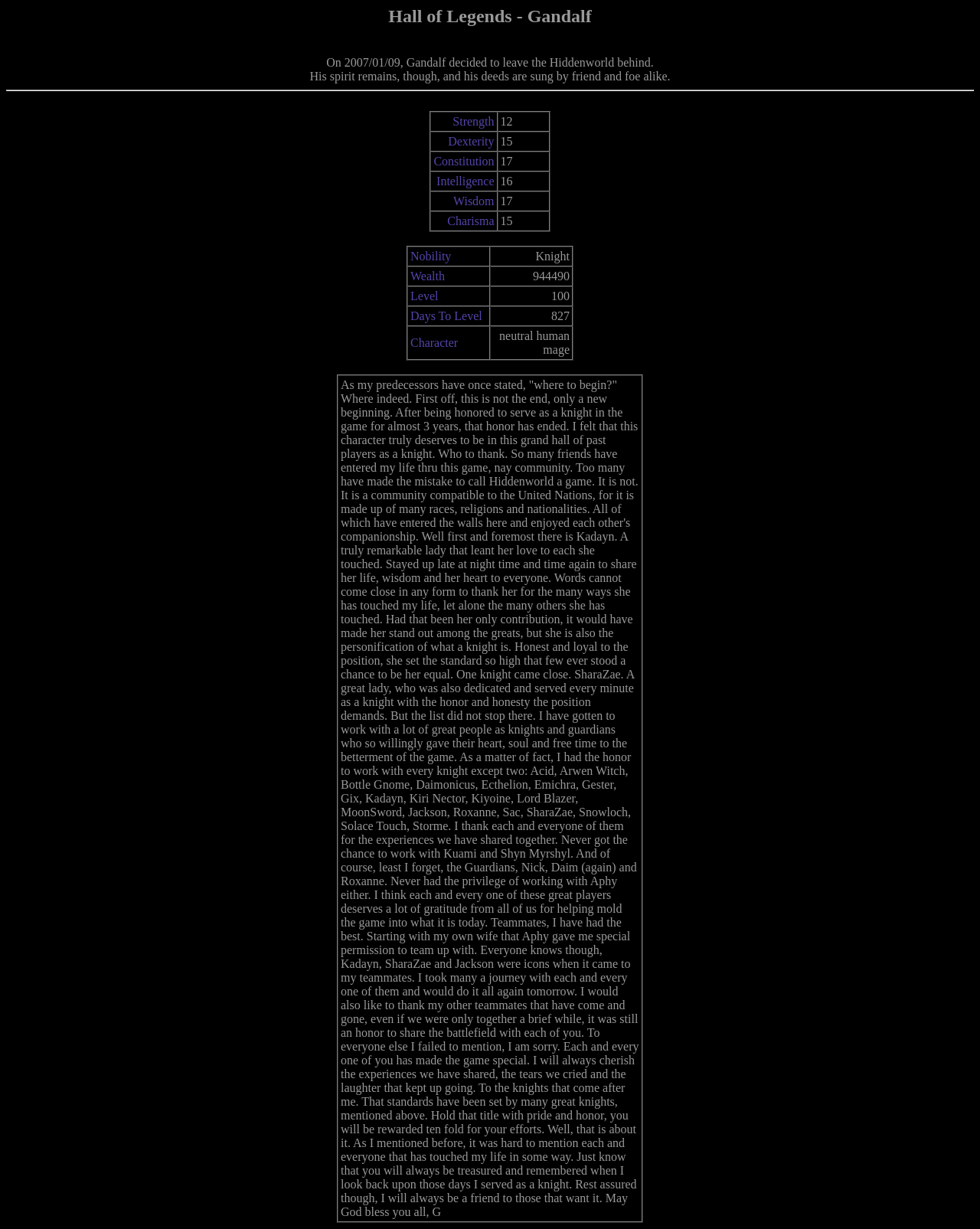Use a single word or phrase to answer this question: 
What is the level of Gandalf?

100